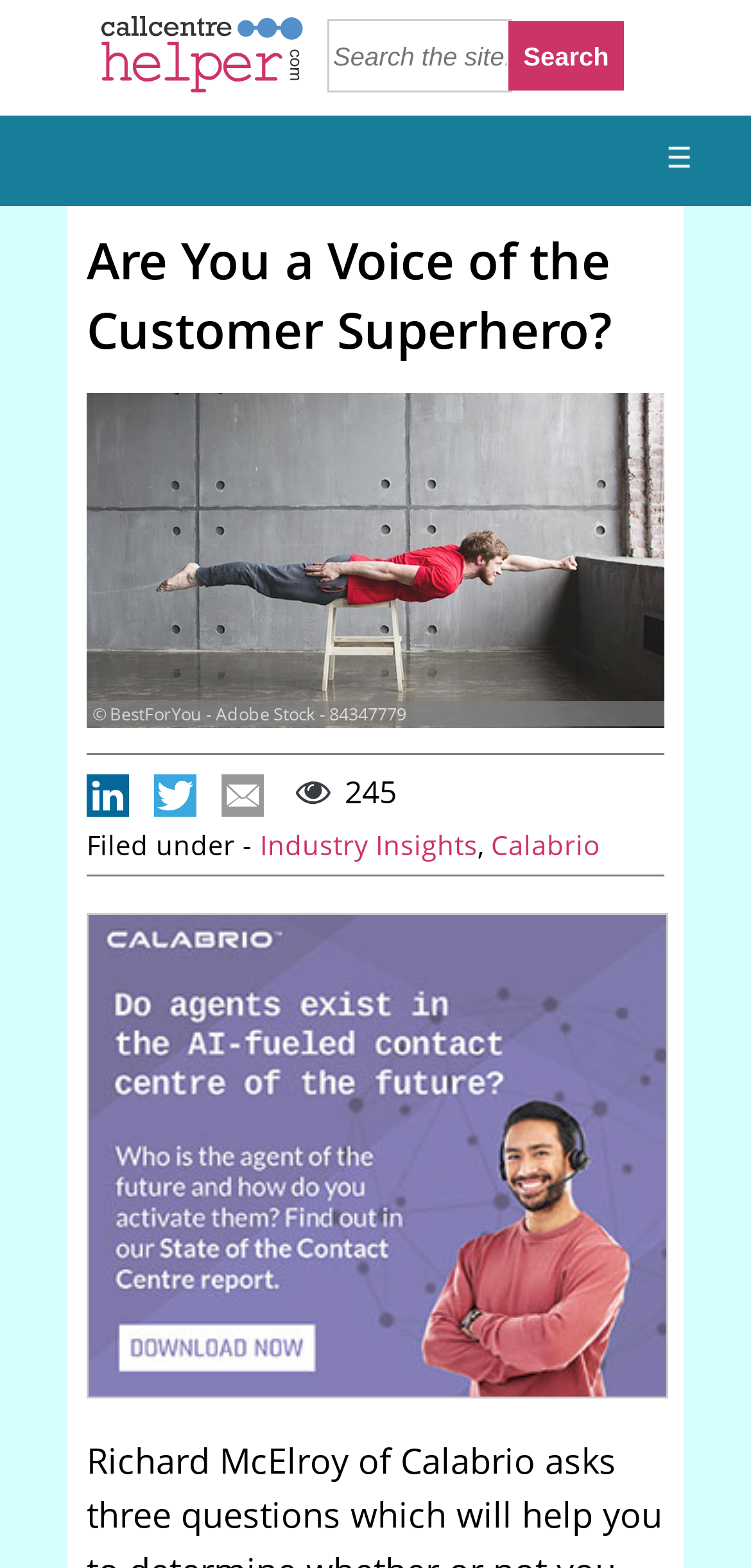Please give a succinct answer to the question in one word or phrase:
What is the name of the company mentioned in the webpage?

Calabrio